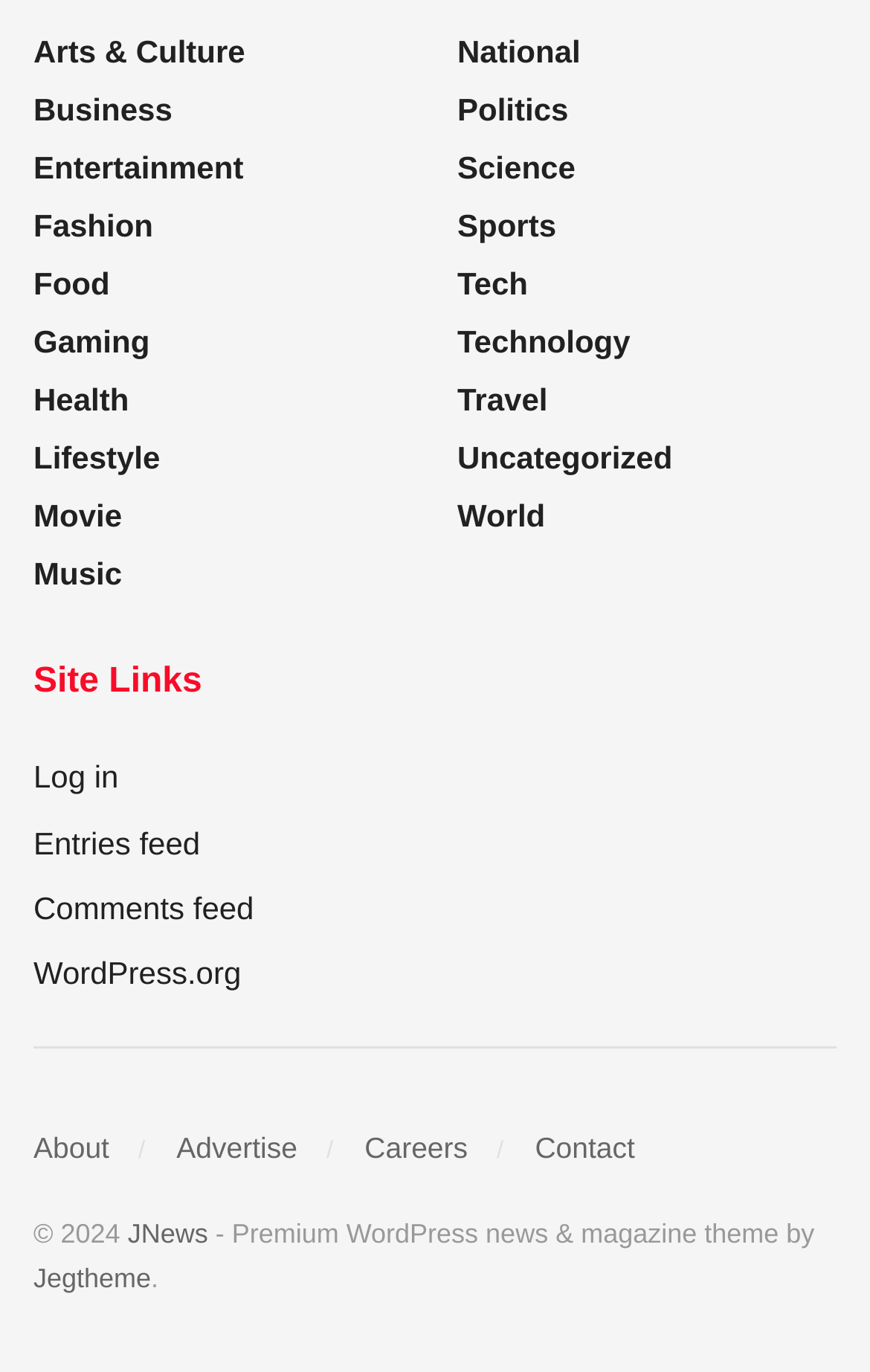How many links are available under Site Links?
From the screenshot, provide a brief answer in one word or phrase.

4